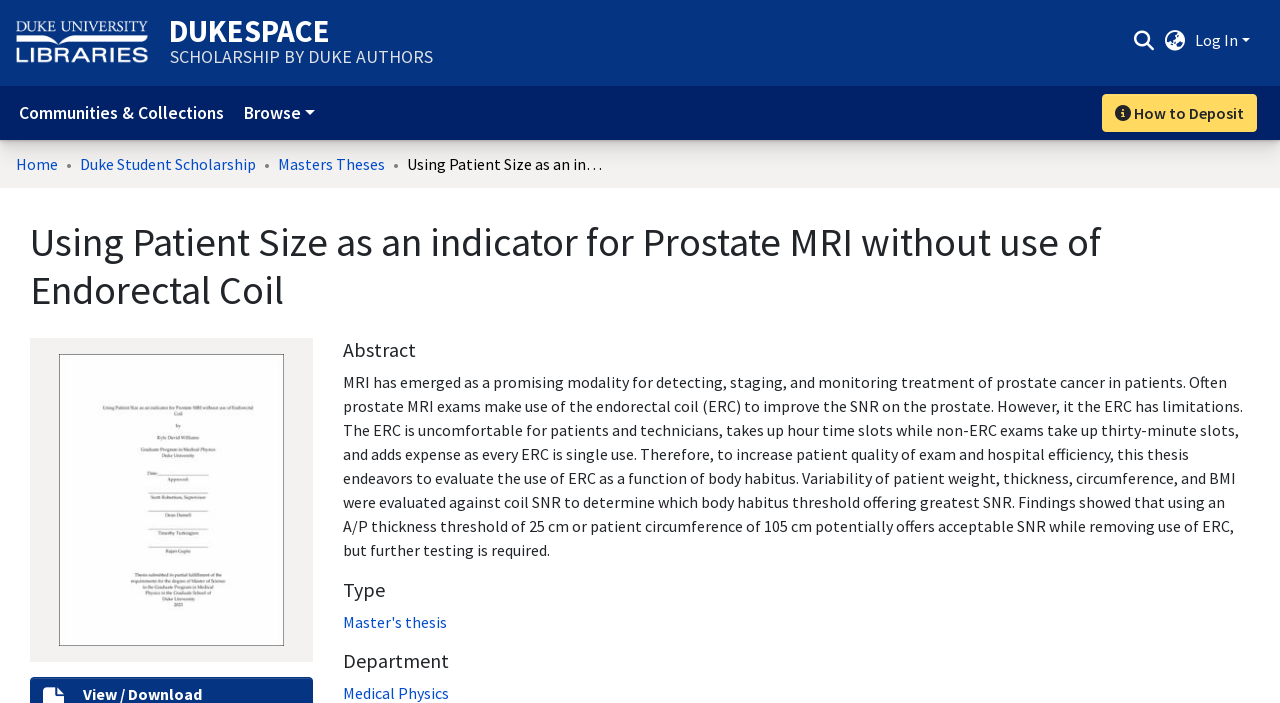Find the bounding box coordinates of the area to click in order to follow the instruction: "View thumbnail image".

[0.046, 0.694, 0.222, 0.723]